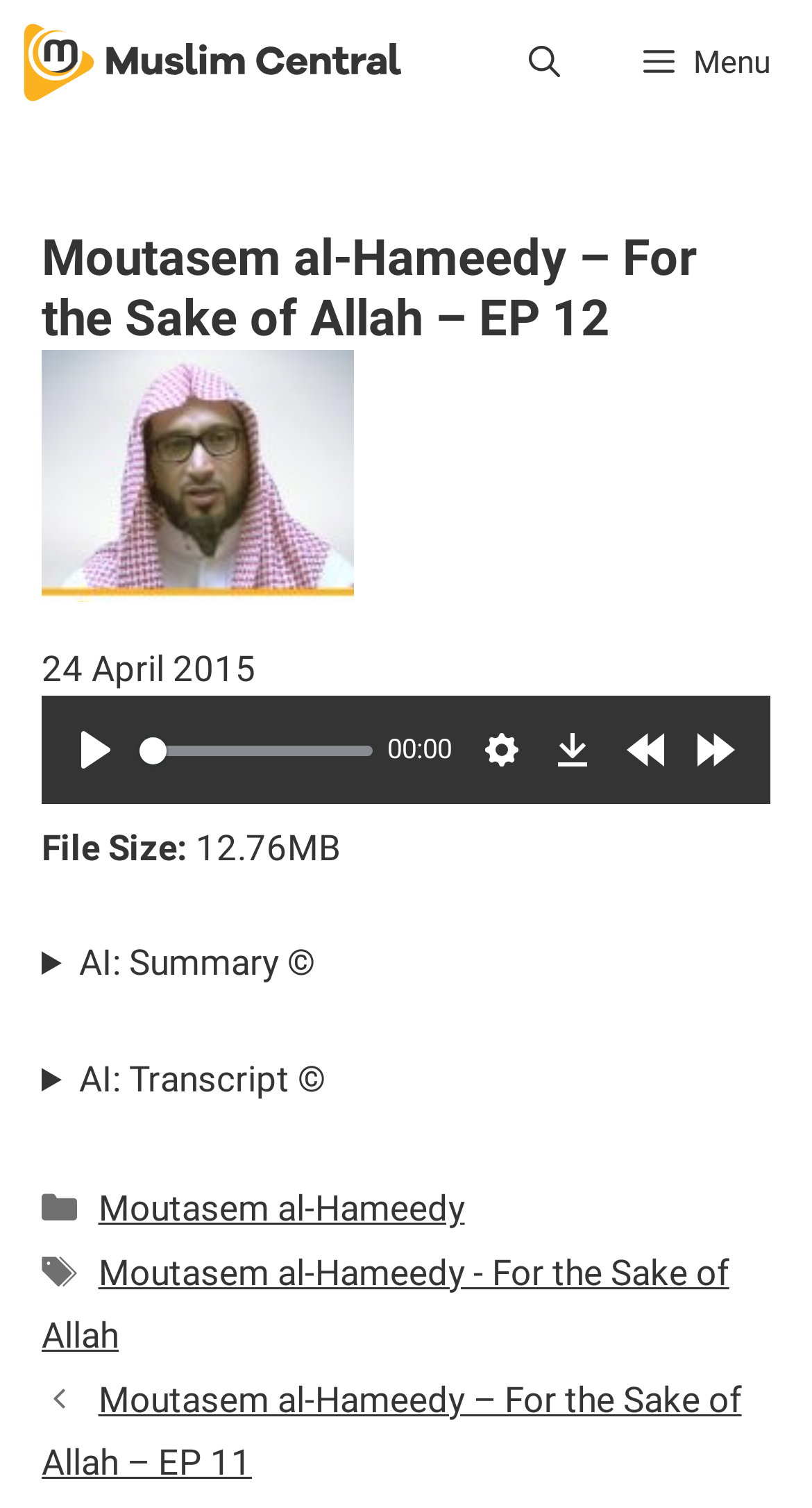Locate and generate the text content of the webpage's heading.

Moutasem al-Hameedy – For the Sake of Allah – EP 12